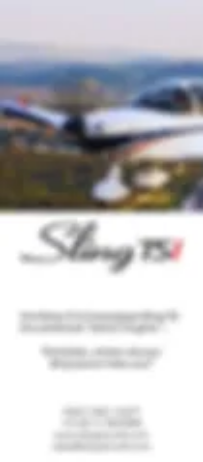What is the background of the image?
Observe the image and answer the question with a one-word or short phrase response.

Rolling hills and clear sky